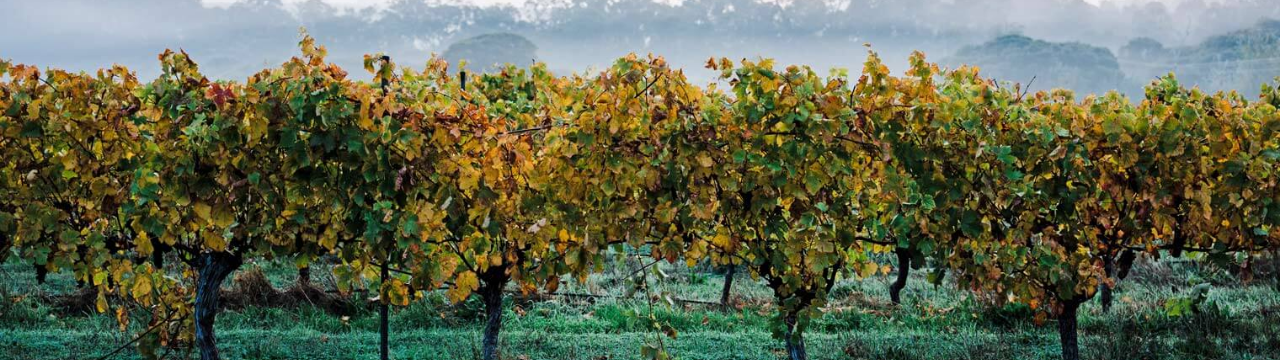What is the current season depicted in the image?
Please answer the question with a detailed response using the information from the screenshot.

The caption describes the grapevines as being adorned with vibrant autumn leaves, which indicates that the current season depicted in the image is autumn.